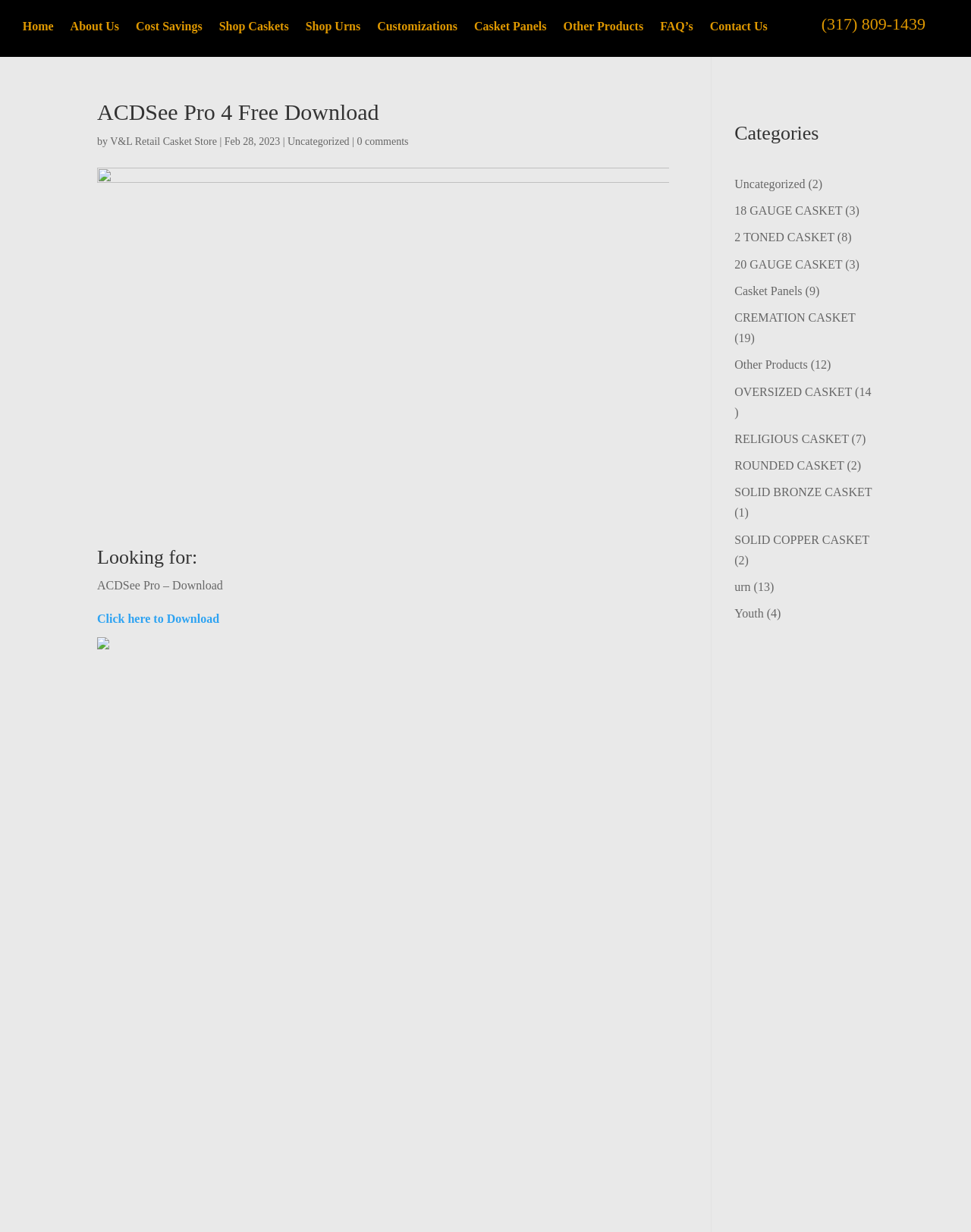Determine the bounding box for the UI element that matches this description: "FAQ’s".

[0.68, 0.017, 0.714, 0.031]